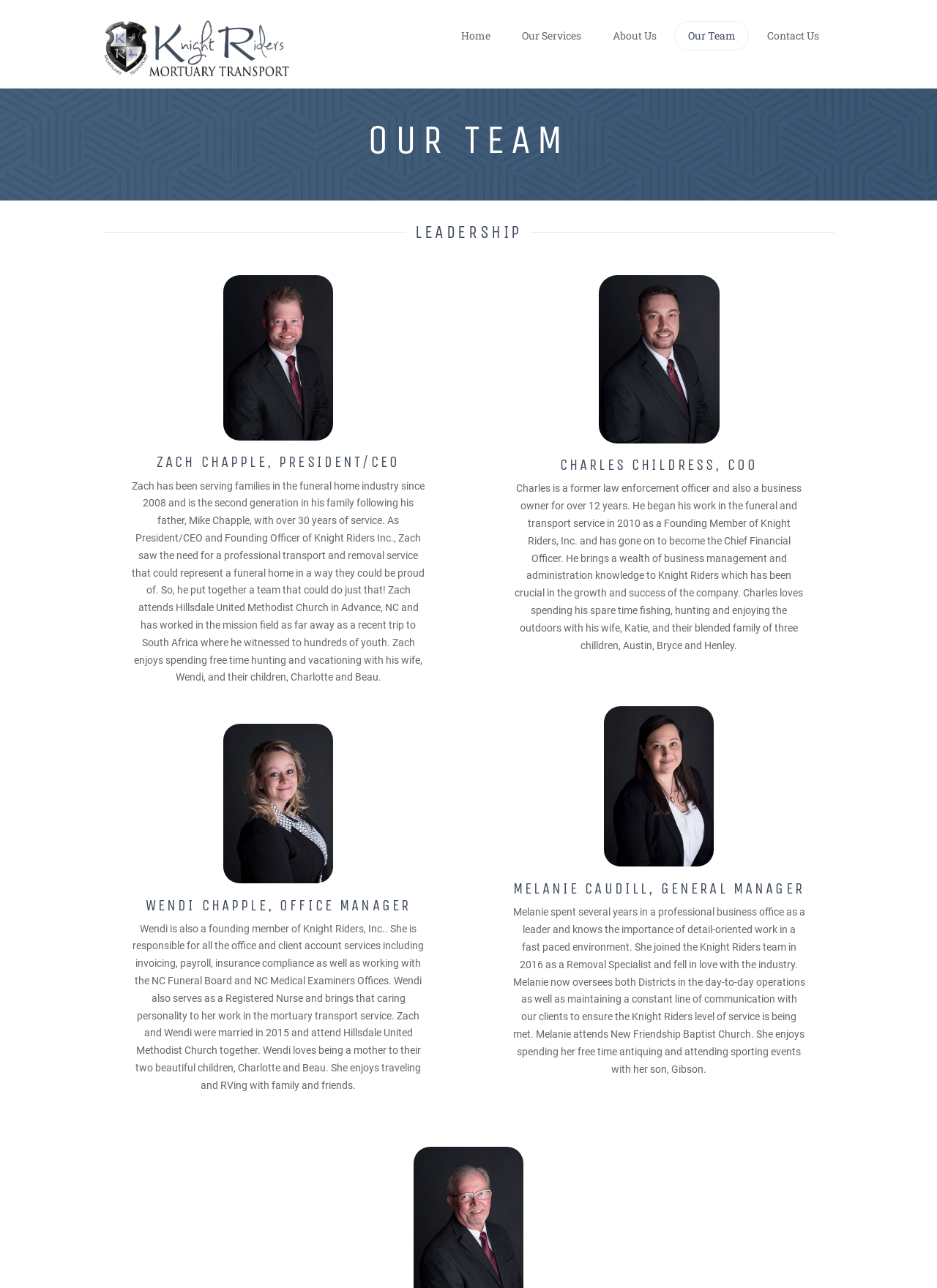Produce a meticulous description of the webpage.

The webpage is about the "Our Team" section of Knight Riders Mortuary Transport. At the top, there is a logo of Knight Riders Mortuary Transport, which is also a link. Below the logo, there is a navigation menu with links to "Home", "Our Services", "About Us", "Our Team", and "Contact Us".

The main content of the page is divided into sections, each featuring a team member. The first section has a heading "OUR TEAM" and a subheading "LEADERSHIP". Below the headings, there is a photo of Zach Chapple, the President/CEO, followed by a paragraph describing his background and experience. 

To the right of Zach's photo, there is a horizontal separator line. Below the separator, there is a photo of Wendi Chapple, the Office Manager, followed by a paragraph describing her role and background.

Further down the page, there are similar sections for Charles Childress, the COO, and Melanie Caudill, the General Manager, each featuring a photo and a descriptive paragraph. The sections are separated by horizontal separator lines.

At the bottom right corner of the page, there is a small icon, which is also a link.